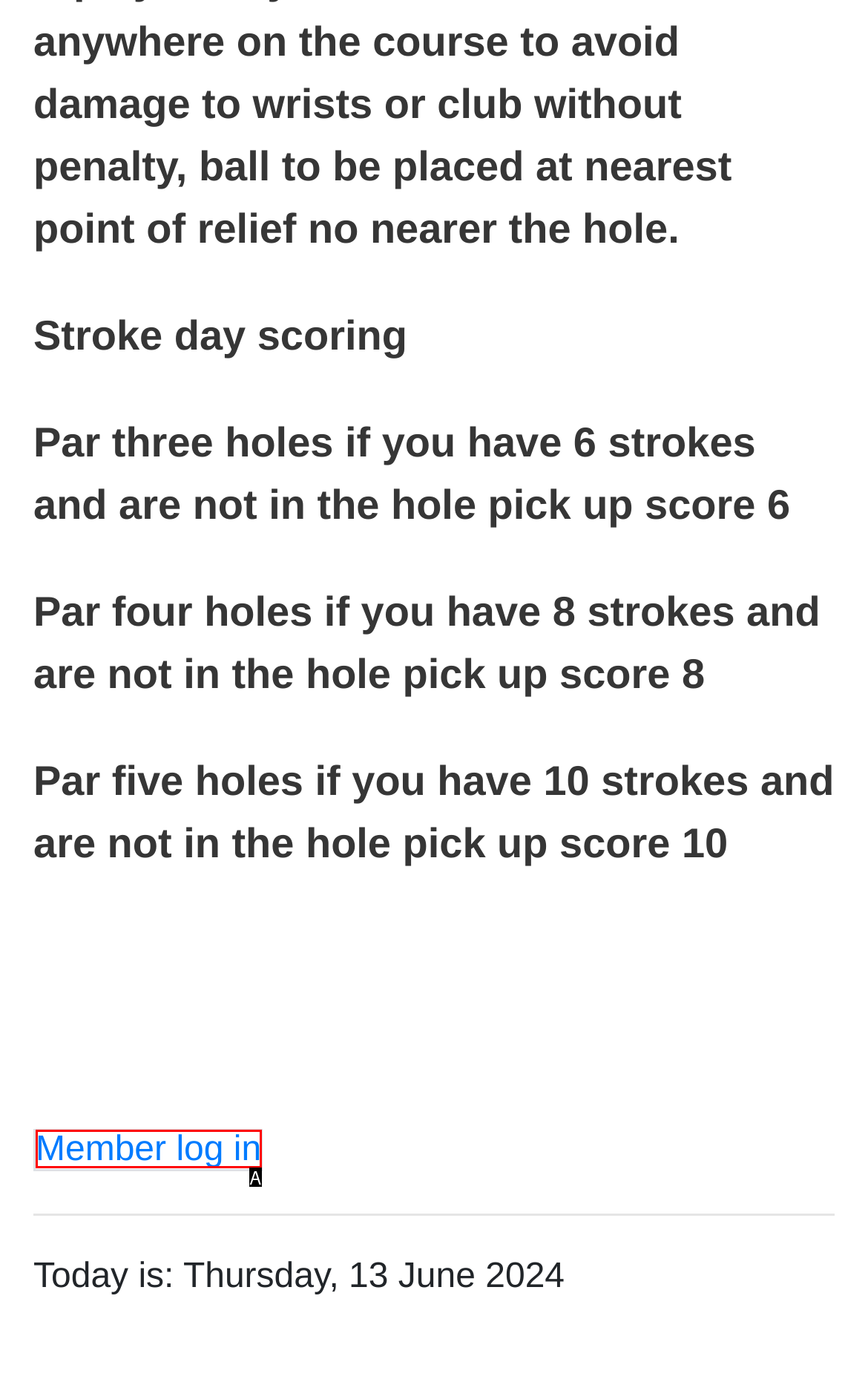Identify the option that corresponds to the description: Member log in. Provide only the letter of the option directly.

A